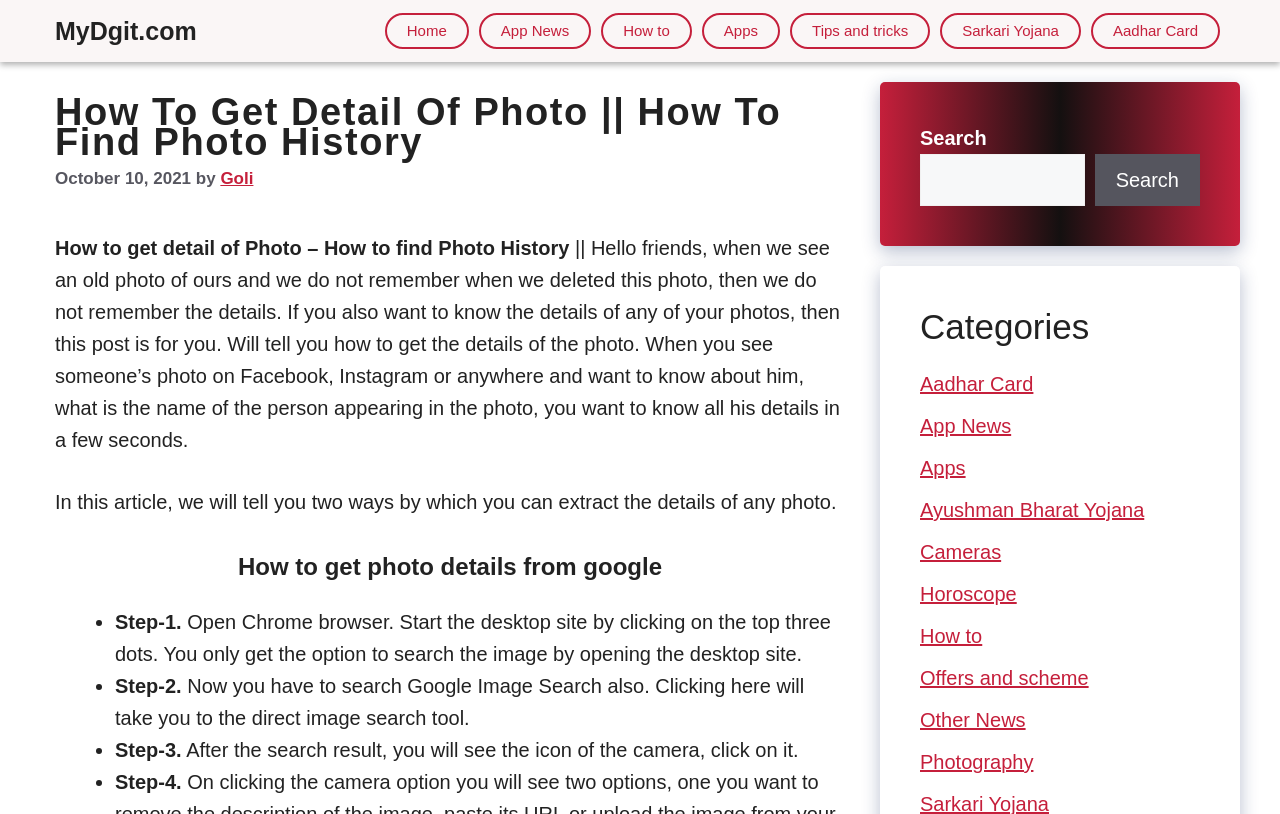Provide a comprehensive description of the webpage.

This webpage is about finding photo history and details. At the top, there is a banner with the site's name, "MyDgit.com", and a navigation menu with 7 links: "Home", "App News", "How to", "Apps", "Tips and tricks", "Sarkari Yojana", and "Aadhar Card". 

Below the navigation menu, there is a header section with the title "How To Get Detail Of Photo || How To Find Photo History" and a time stamp "October 10, 2021". The author's name, "Goli", is also mentioned. 

The main content of the webpage is a long article that explains how to get details of a photo. The article starts with an introduction, explaining the problem of not remembering the details of an old photo. It then promises to provide two ways to extract the details of any photo. 

The first method is explained in a step-by-step manner, with 4 steps. Each step is marked with a bullet point and has a brief description. The steps involve opening the Chrome browser, searching for Google Image Search, and using the camera icon to search for the image.

On the right side of the webpage, there is a complementary section with a search box, a "Categories" heading, and 9 links to different categories, including "Aadhar Card", "App News", "Apps", and "How to".